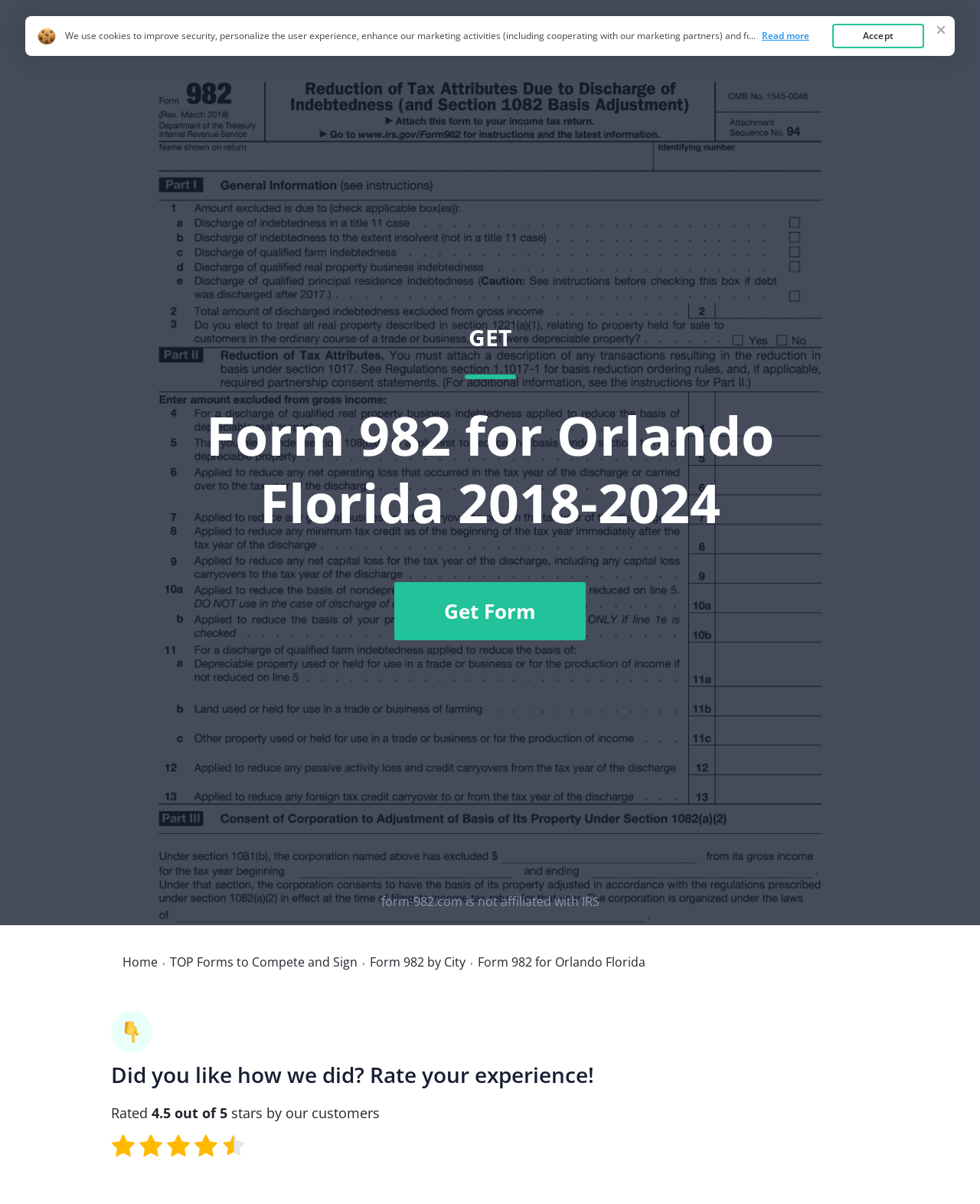Determine the bounding box coordinates for the area that should be clicked to carry out the following instruction: "Get Form 982 for Orlando Florida 2018-2024".

[0.117, 0.064, 0.883, 0.737]